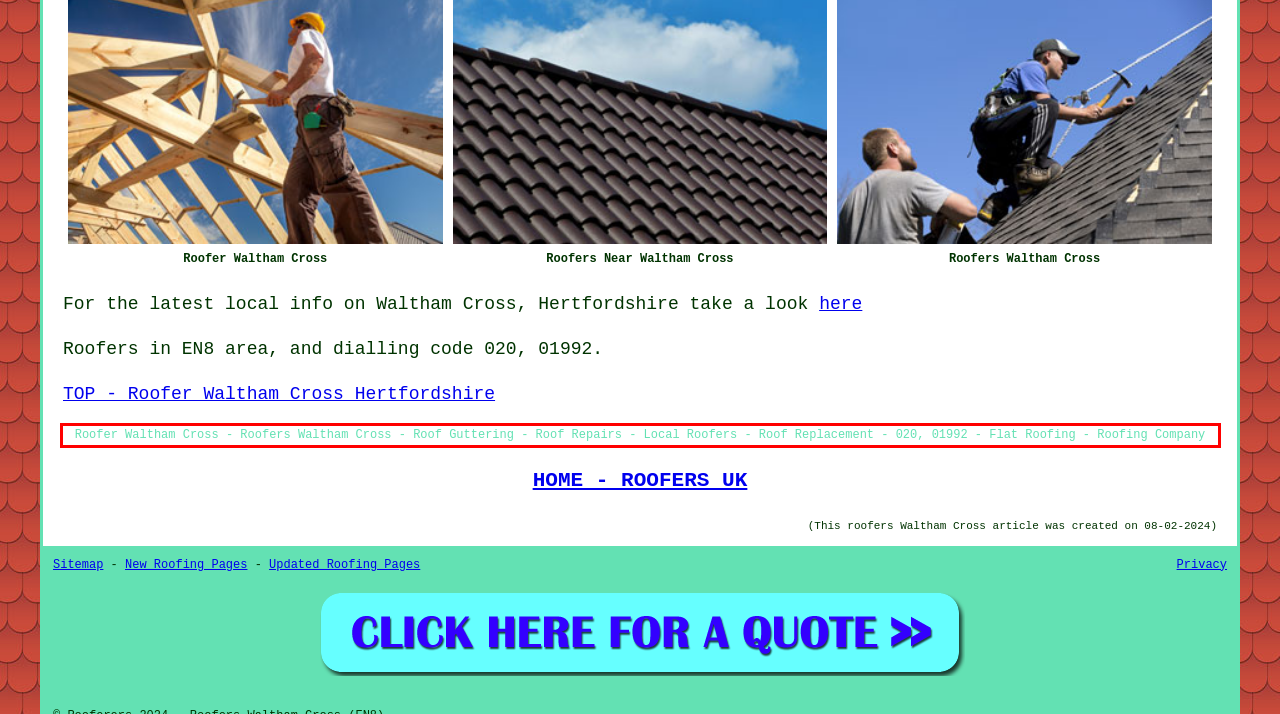You are provided with a screenshot of a webpage that includes a red bounding box. Extract and generate the text content found within the red bounding box.

Roofer Waltham Cross - Roofers Waltham Cross - Roof Guttering - Roof Repairs - Local Roofers - Roof Replacement - 020, 01992 - Flat Roofing - Roofing Company